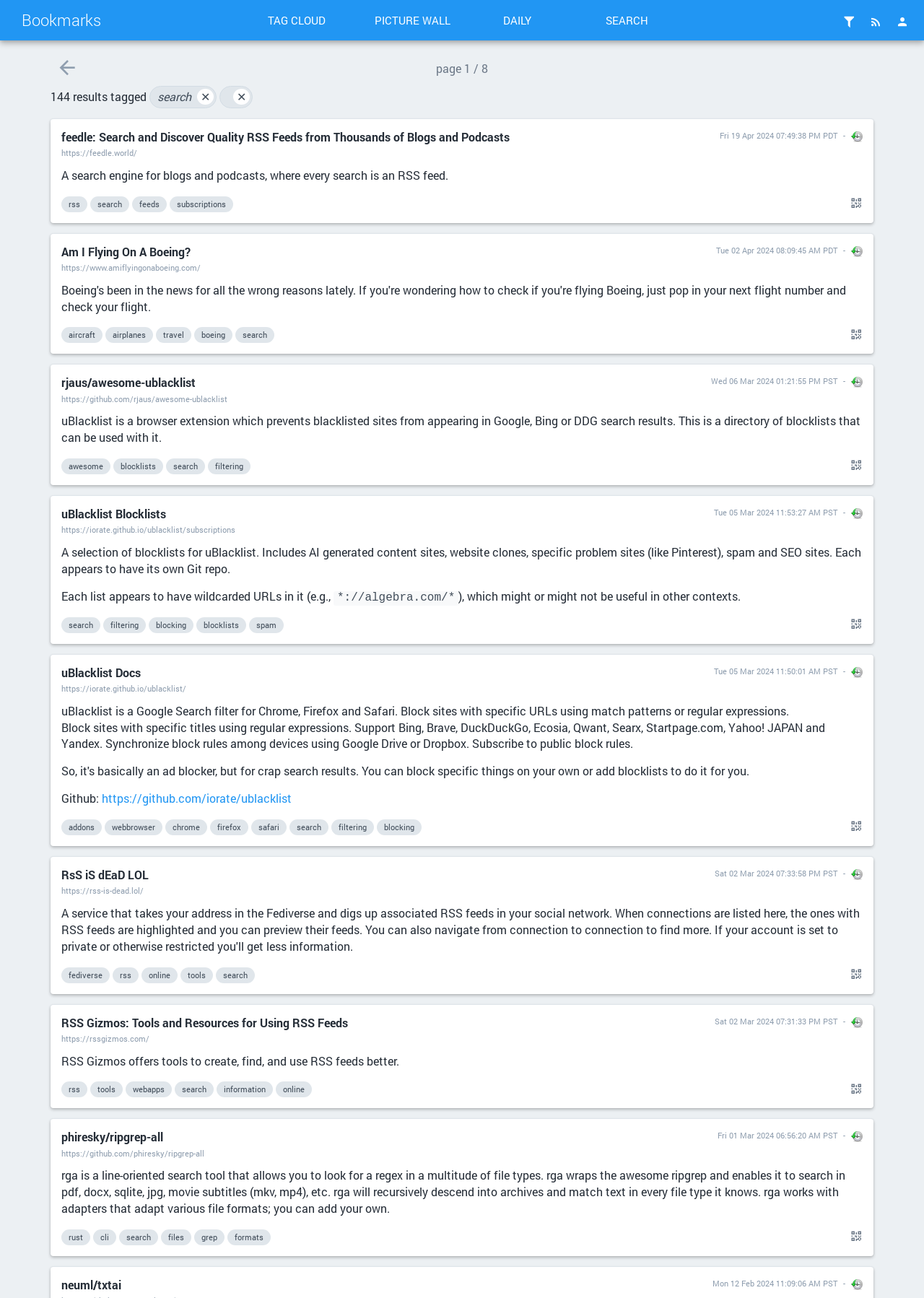Examine the image and give a thorough answer to the following question:
What is the description of the third search result?

I looked at the third search result and found the description 'A search engine for blogs and podcasts, where every search is an RSS feed.' which is located below the text 'feedle: Search and Discover Quality RSS Feeds from Thousands of Blogs and Podcasts'.